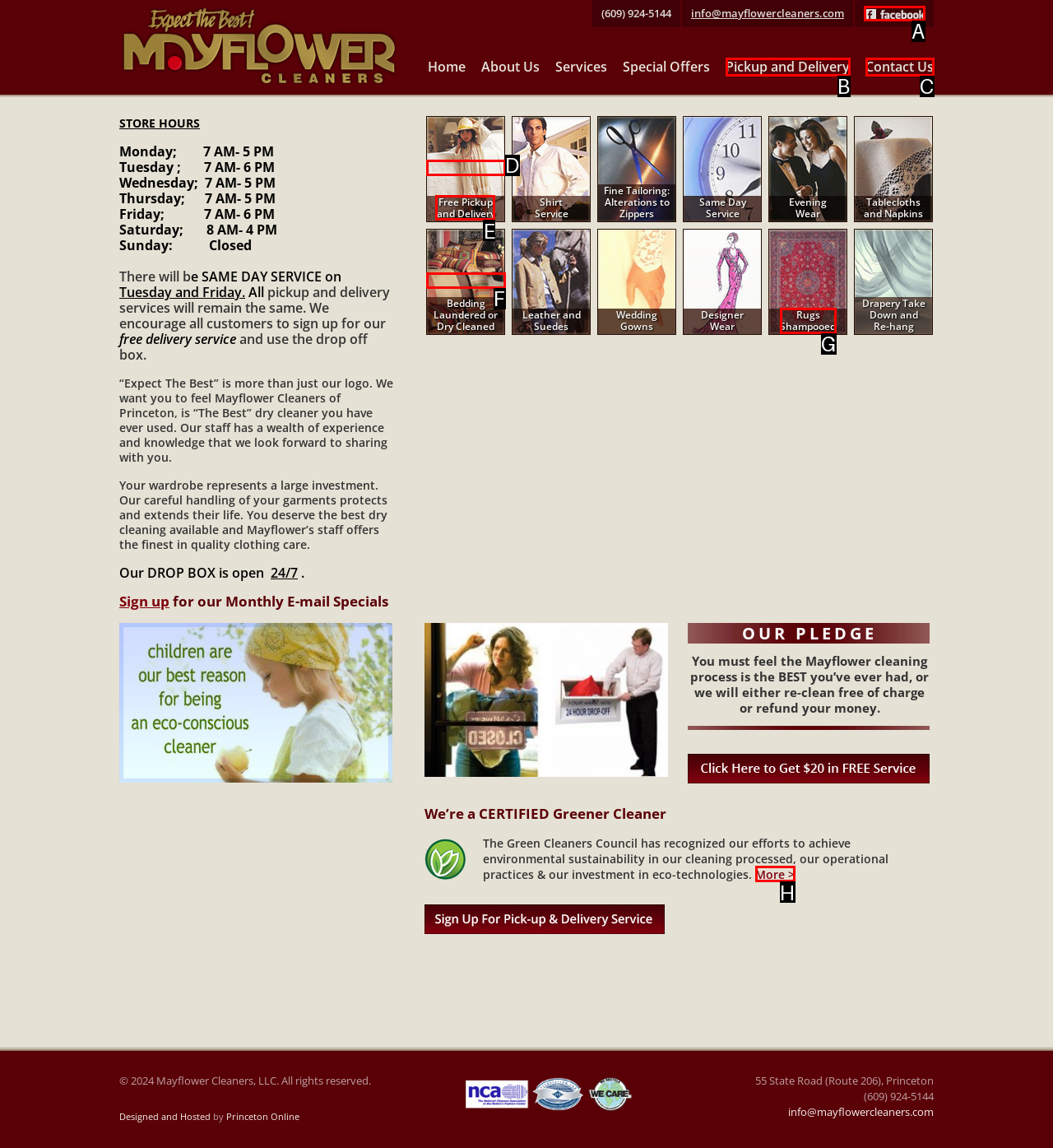Indicate the HTML element to be clicked to accomplish this task: Learn more about the 'Free Pickup and Delivery' service Respond using the letter of the correct option.

E